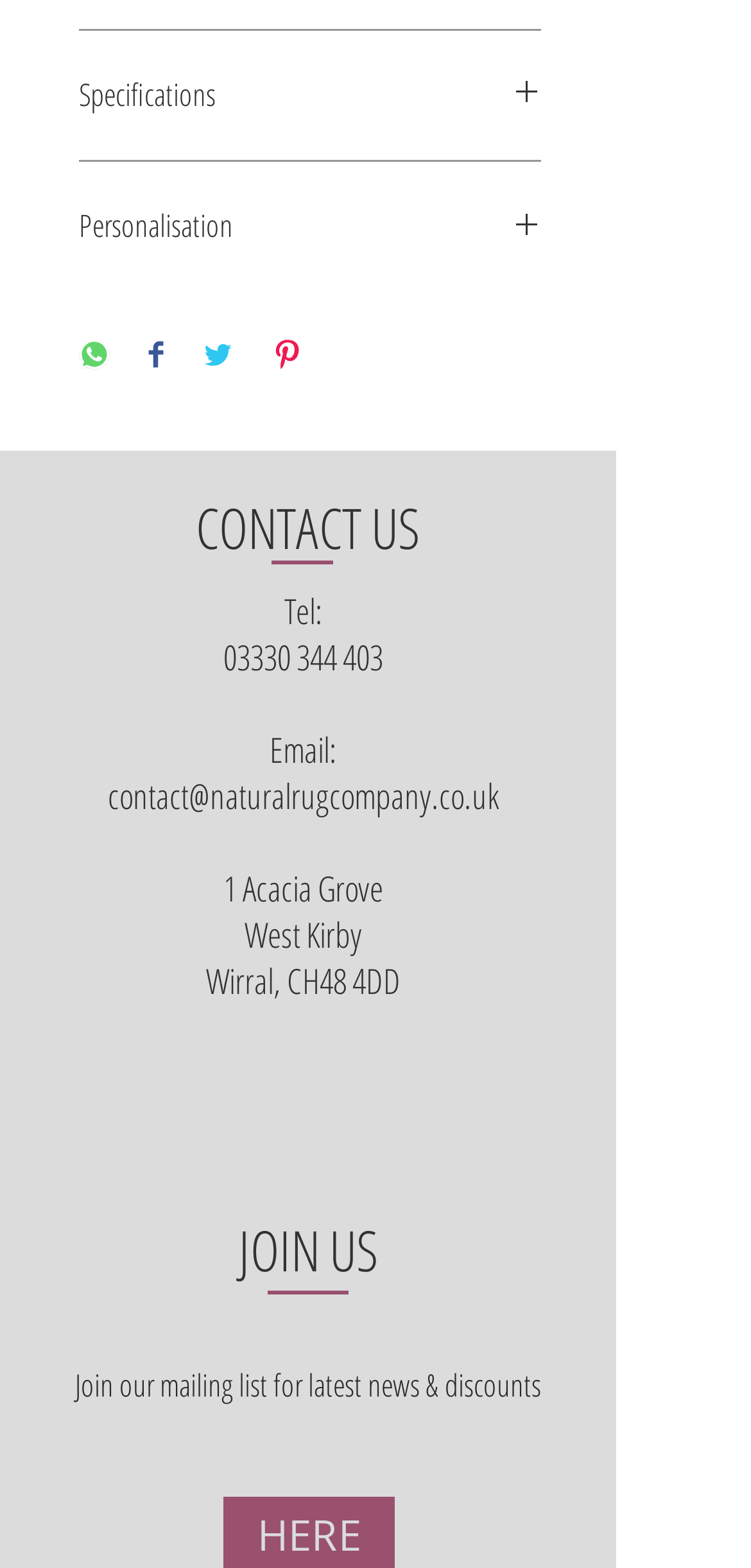Please determine the bounding box coordinates of the clickable area required to carry out the following instruction: "Click on Personalisation". The coordinates must be four float numbers between 0 and 1, represented as [left, top, right, bottom].

[0.105, 0.133, 0.72, 0.157]